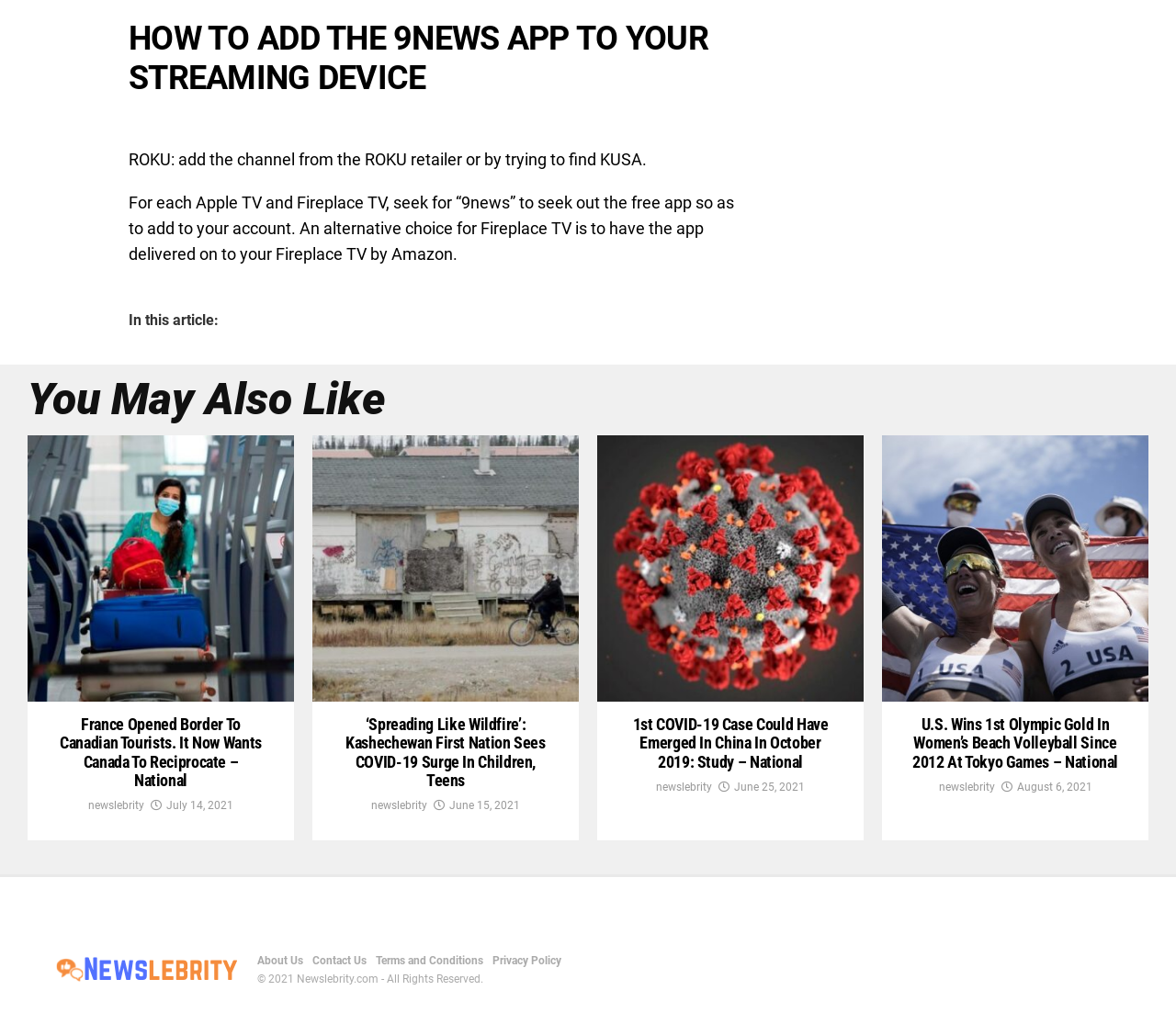Please locate the UI element described by "newslebrity" and provide its bounding box coordinates.

[0.558, 0.762, 0.605, 0.775]